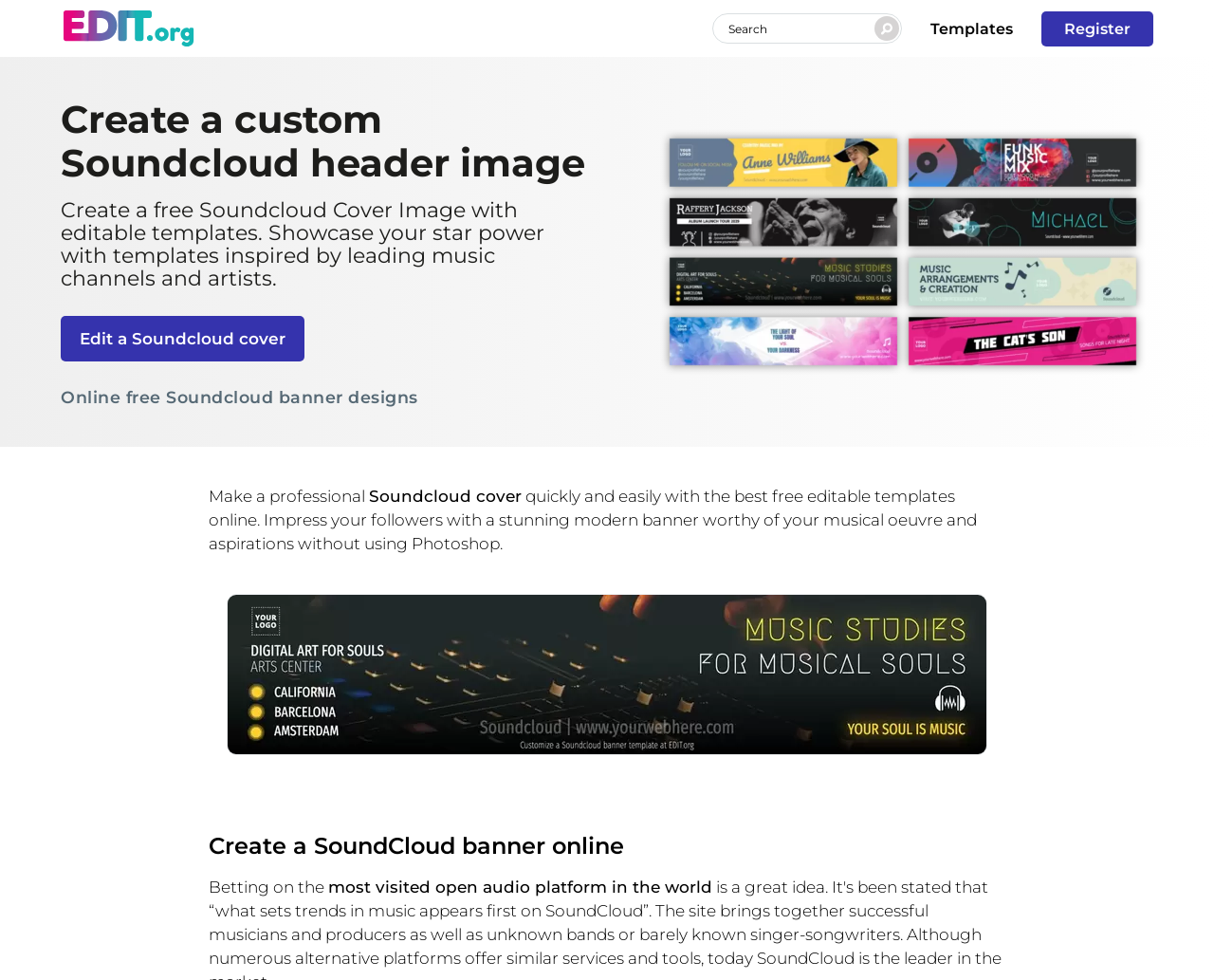What is the platform that users can create a banner for?
Using the image as a reference, deliver a detailed and thorough answer to the question.

The webpage is focused on creating a custom Soundcloud header image, and it mentions that SoundCloud is the most visited open audio platform in the world, indicating that the platform is SoundCloud.